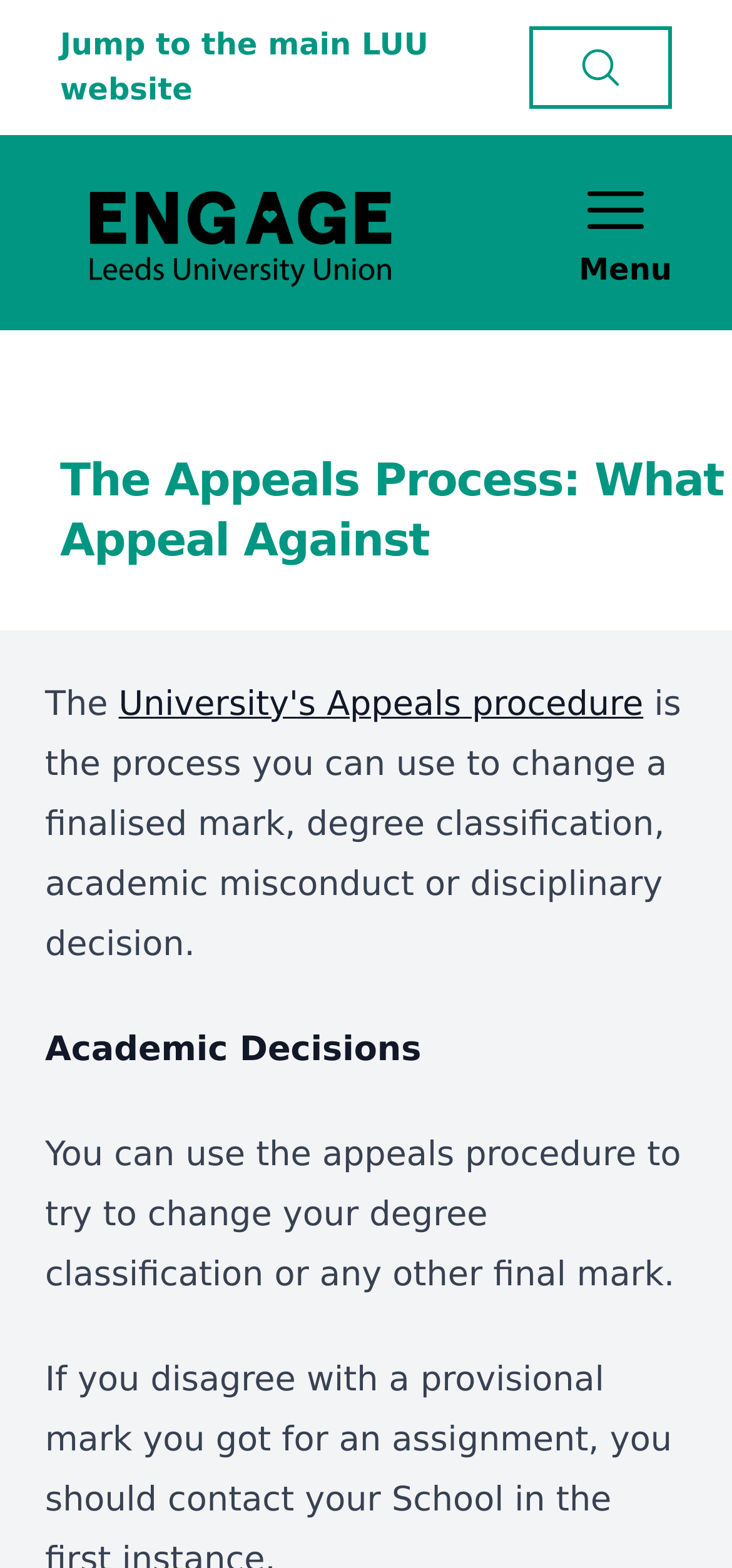Find the bounding box of the web element that fits this description: "Menu".

[0.791, 0.11, 0.918, 0.187]